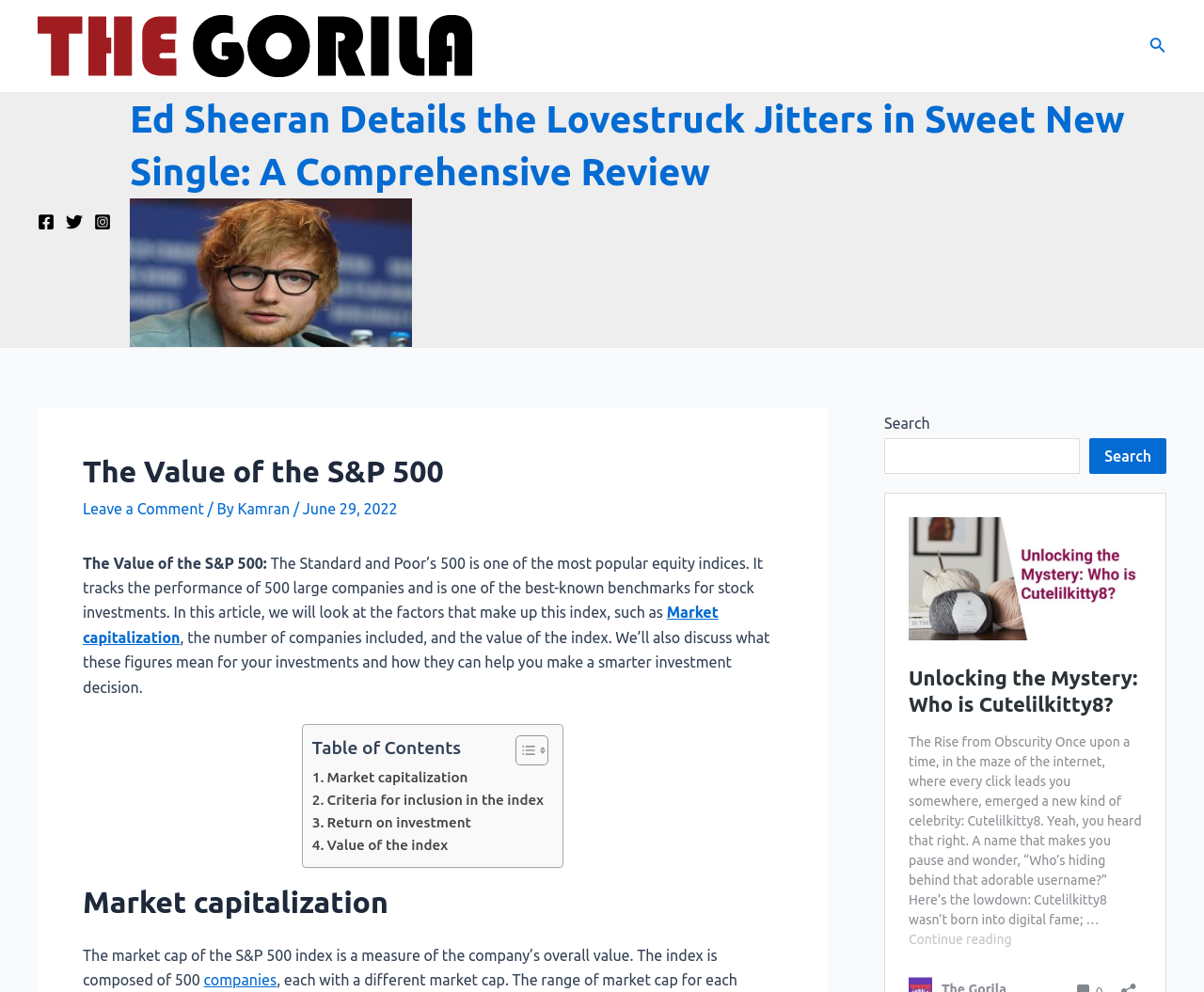Please use the details from the image to answer the following question comprehensively:
Who is the author of the article?

The author of the article is Kamran, whose name is mentioned below the title of the article, along with the date 'June 29, 2022'.